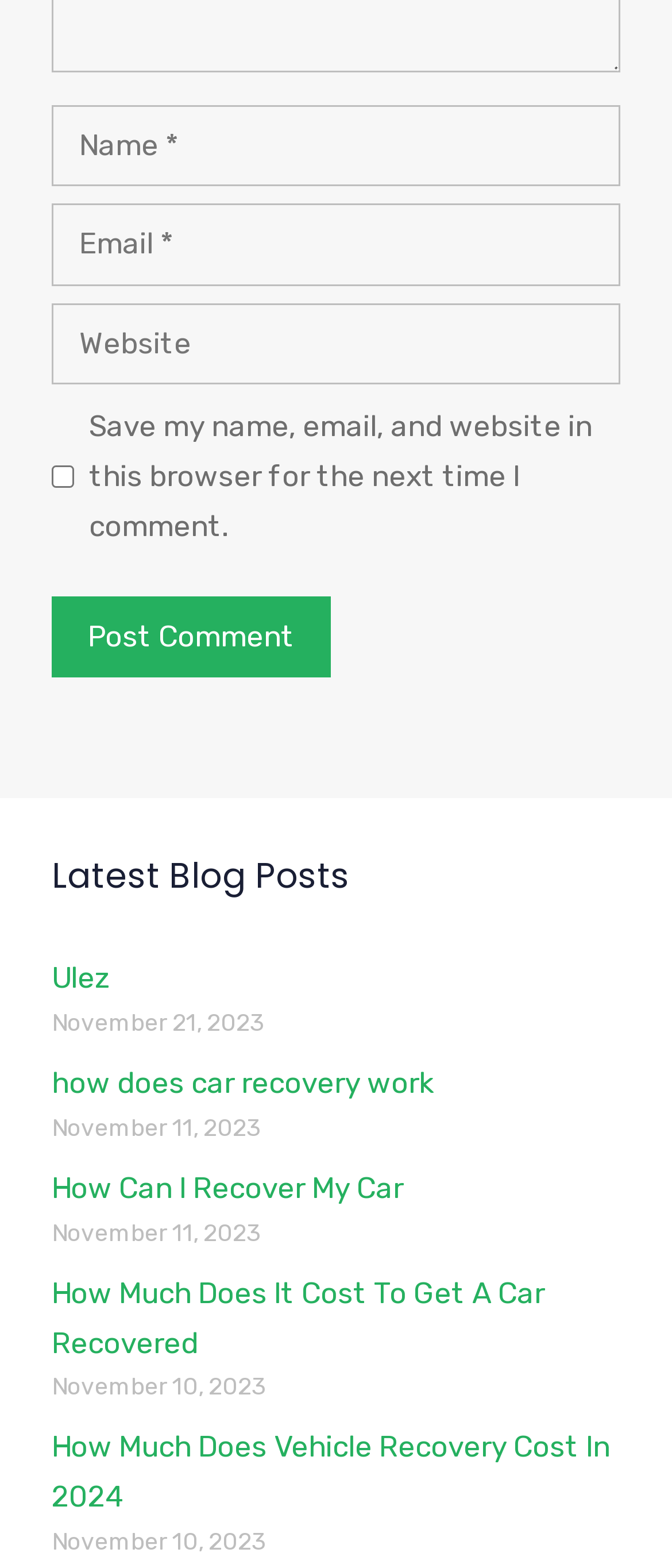Pinpoint the bounding box coordinates for the area that should be clicked to perform the following instruction: "Check the save my name checkbox".

[0.077, 0.297, 0.11, 0.311]